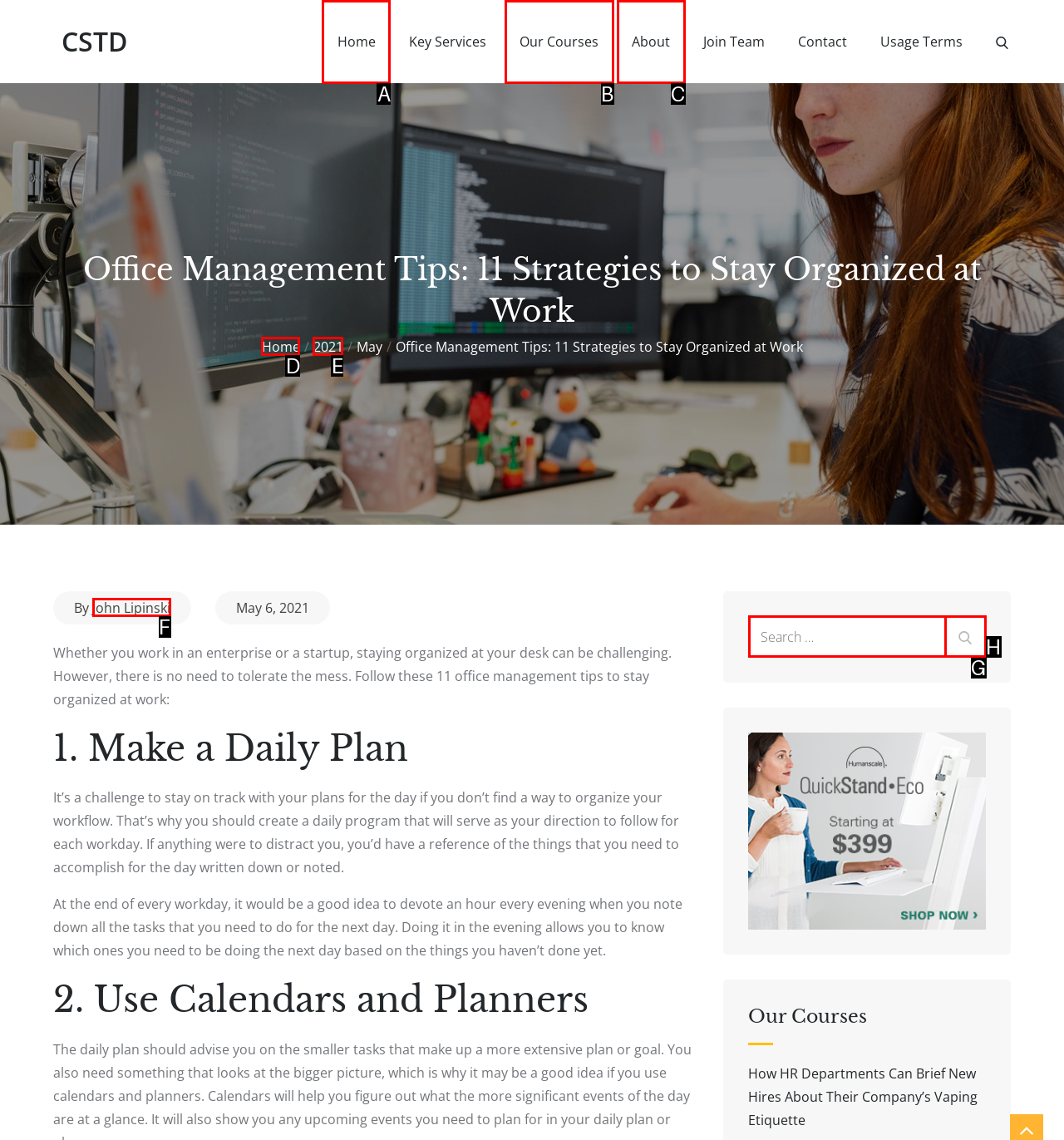Identify the correct lettered option to click in order to perform this task: Click on the 'Home' link. Respond with the letter.

A